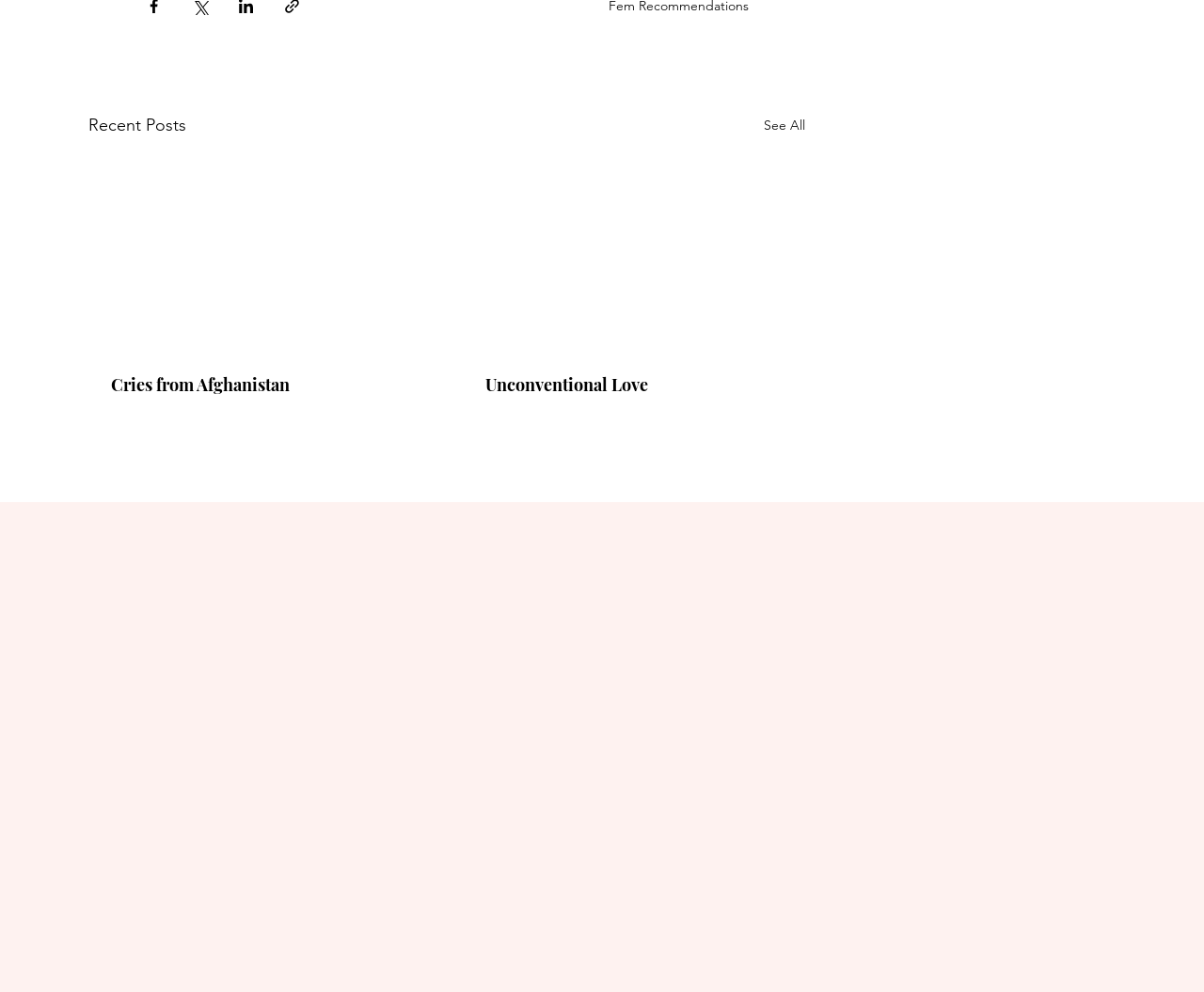Provide the bounding box coordinates, formatted as (top-left x, top-left y, bottom-right x, bottom-right y), with all values being floating point numbers between 0 and 1. Identify the bounding box of the UI element that matches the description: Cries from Afghanistan

[0.092, 0.376, 0.339, 0.399]